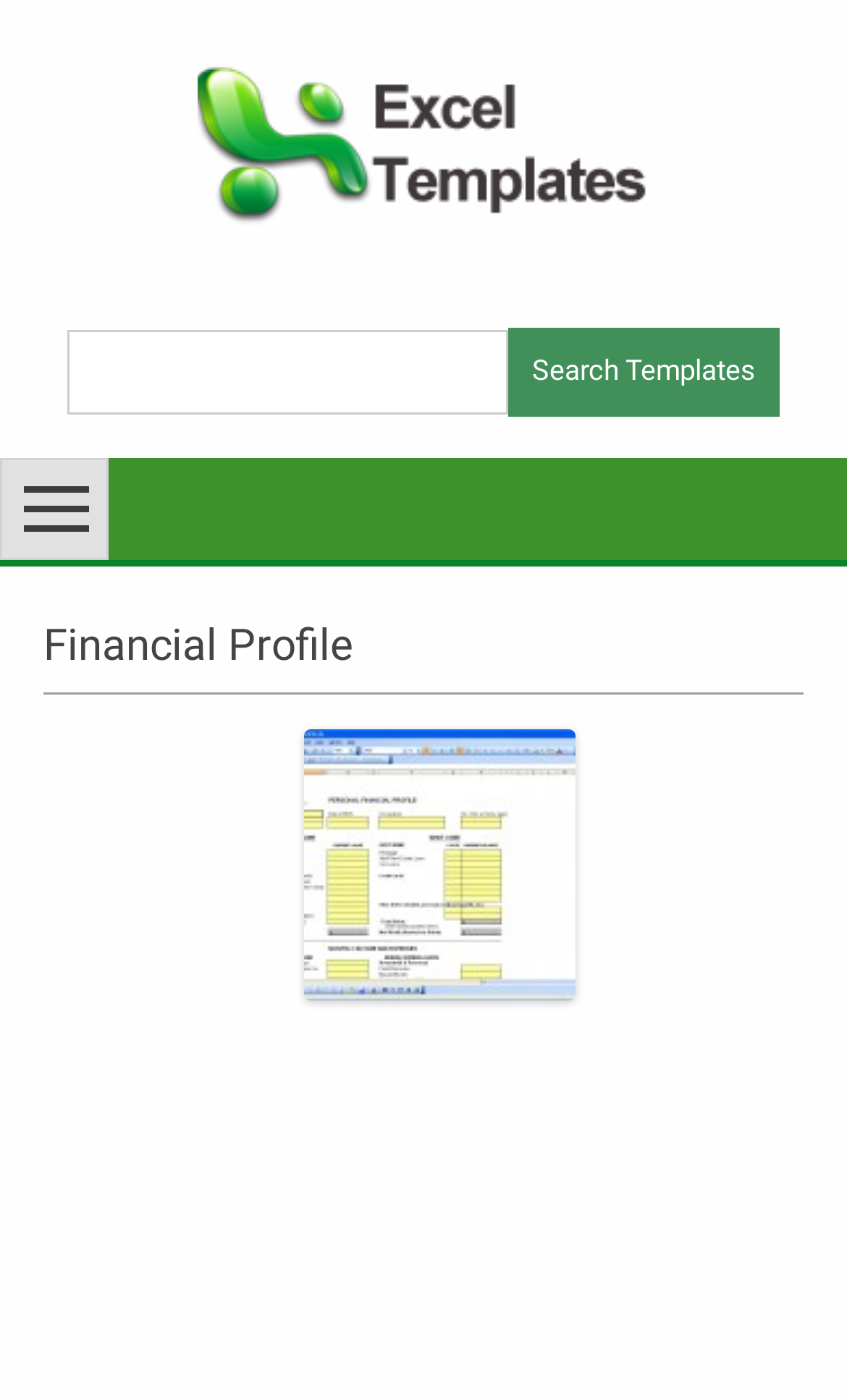Offer a meticulous description of the webpage's structure and content.

This webpage is a financial profile template, which appears to be an Excel template. At the top, there is a layout table spanning the entire width of the page, containing a link on the right side. Below this table, there is another layout table that occupies the full width, featuring a search bar with a text box and a "Search Templates" button. The search bar is positioned on the left side, taking up about half of the table's width, while the button is on the right side.

Further down, there is a button on the left side, followed by a "Skip to content" link. Below these elements, there is a header section that stretches across the page, containing a heading that reads "Financial Profile". This heading is prominently displayed, indicating that it is the main title of the page.

The webpage seems to be focused on providing a financial profile template, with features such as monthly income and cash flow fields, as mentioned in the meta description. The search bar and button suggest that users can search for specific templates or content within the page.